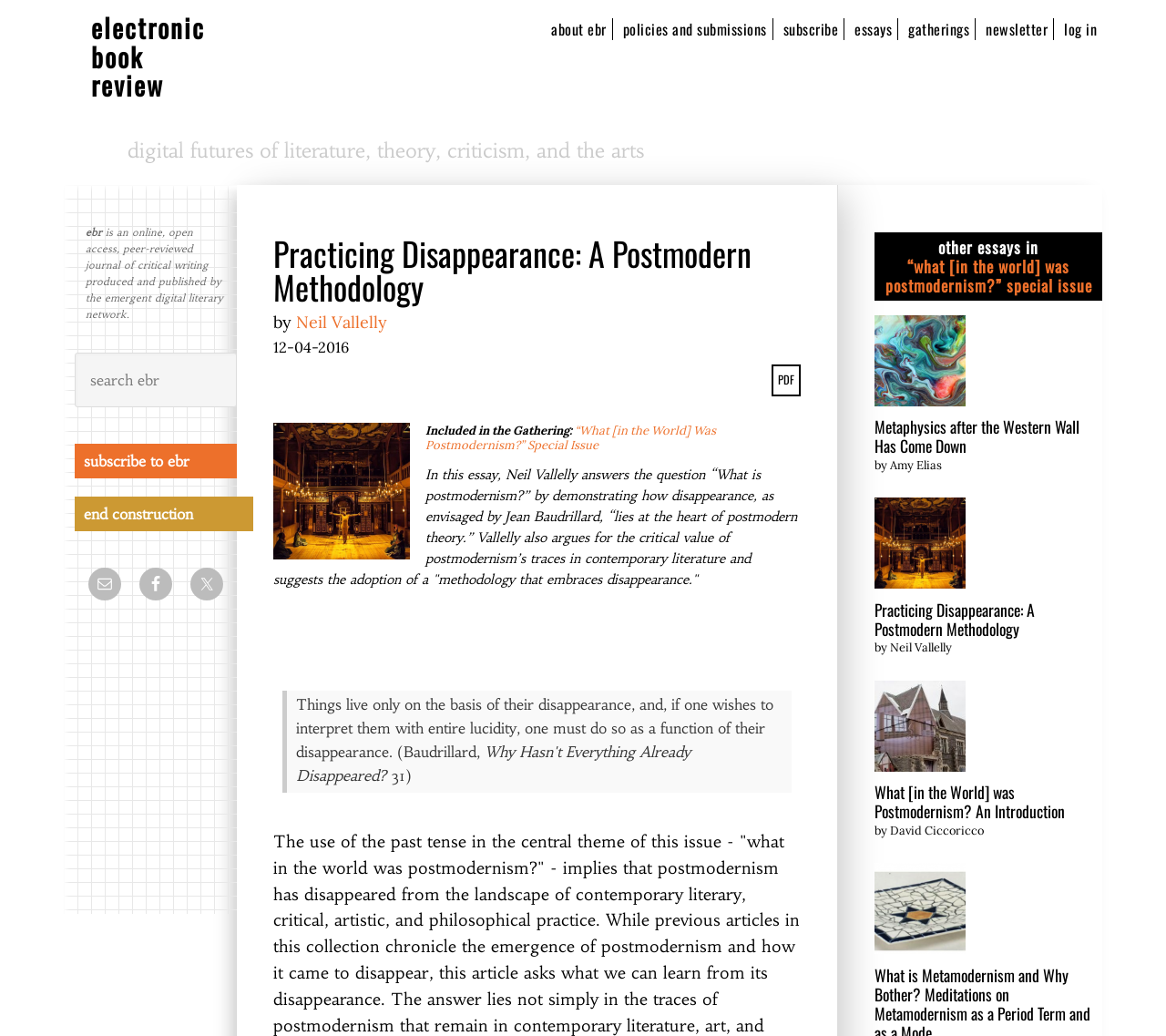Identify the bounding box coordinates of the section that should be clicked to achieve the task described: "Download 3-Heights PDF Desktop Repair Tool 6.27.2.3".

None